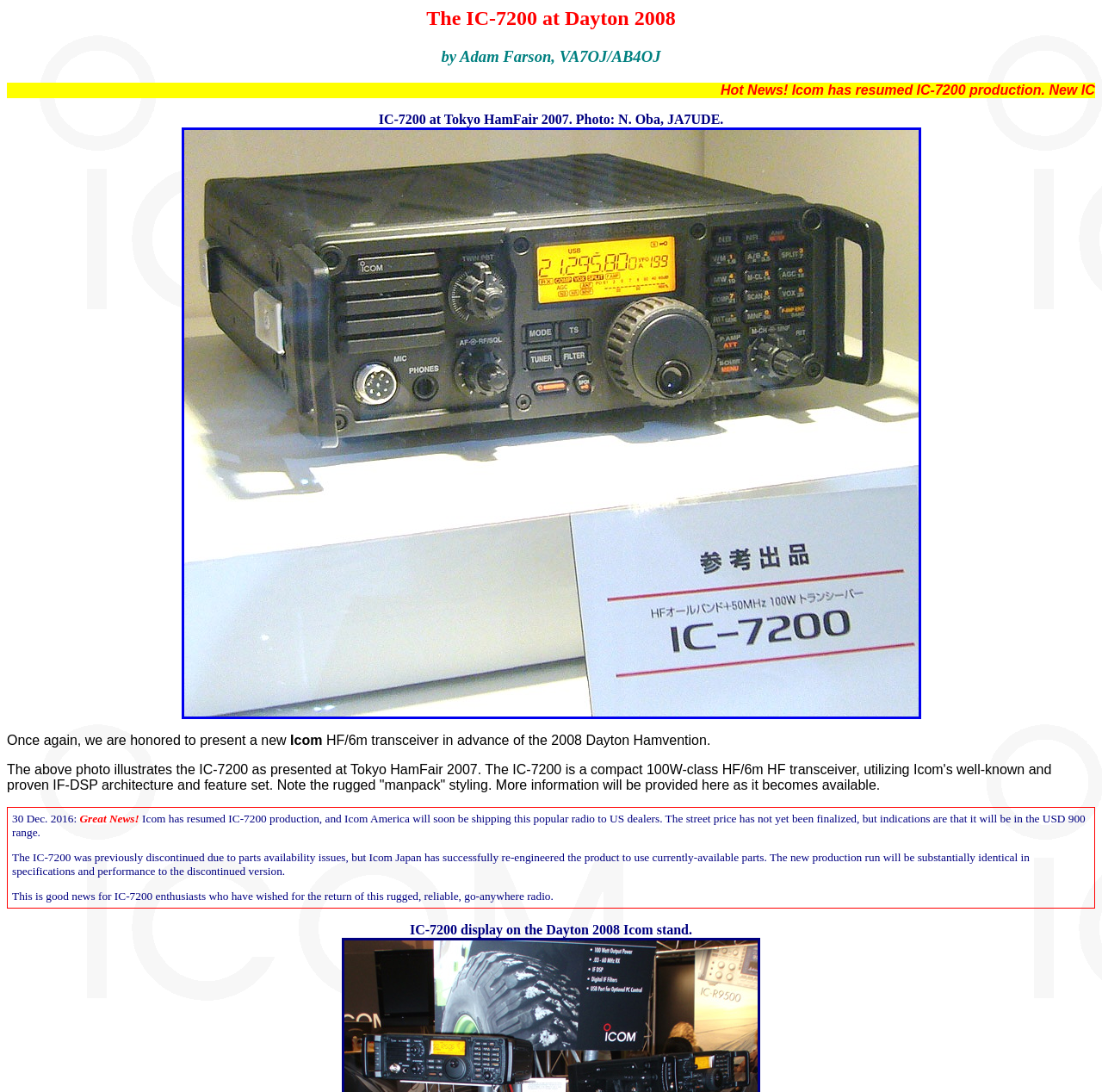Please analyze the image and give a detailed answer to the question:
What is the expected street price of the IC-7200?

The answer can be found in the LayoutTable element which contains a LayoutTableRow with a LayoutTableCell that has the text '30 Dec. 2016: Great News! ... The street price has not yet been finalized, but indications are that it will be in the USD 900 range.' indicating that the expected street price of the IC-7200 is in the USD 900 range.